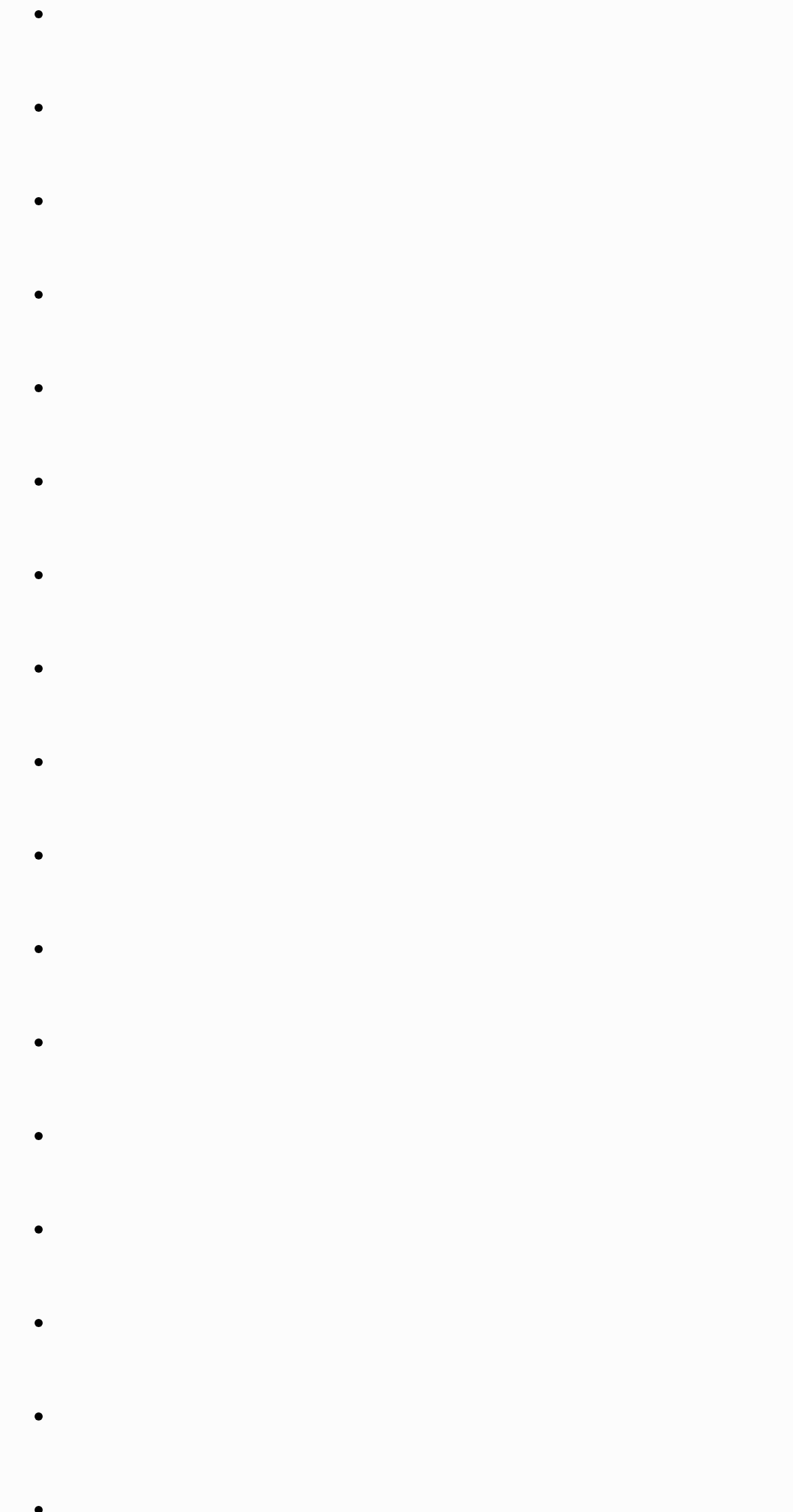Is there a mortgage provider listed that specializes in poor credit?
Refer to the image and provide a concise answer in one word or phrase.

Yes